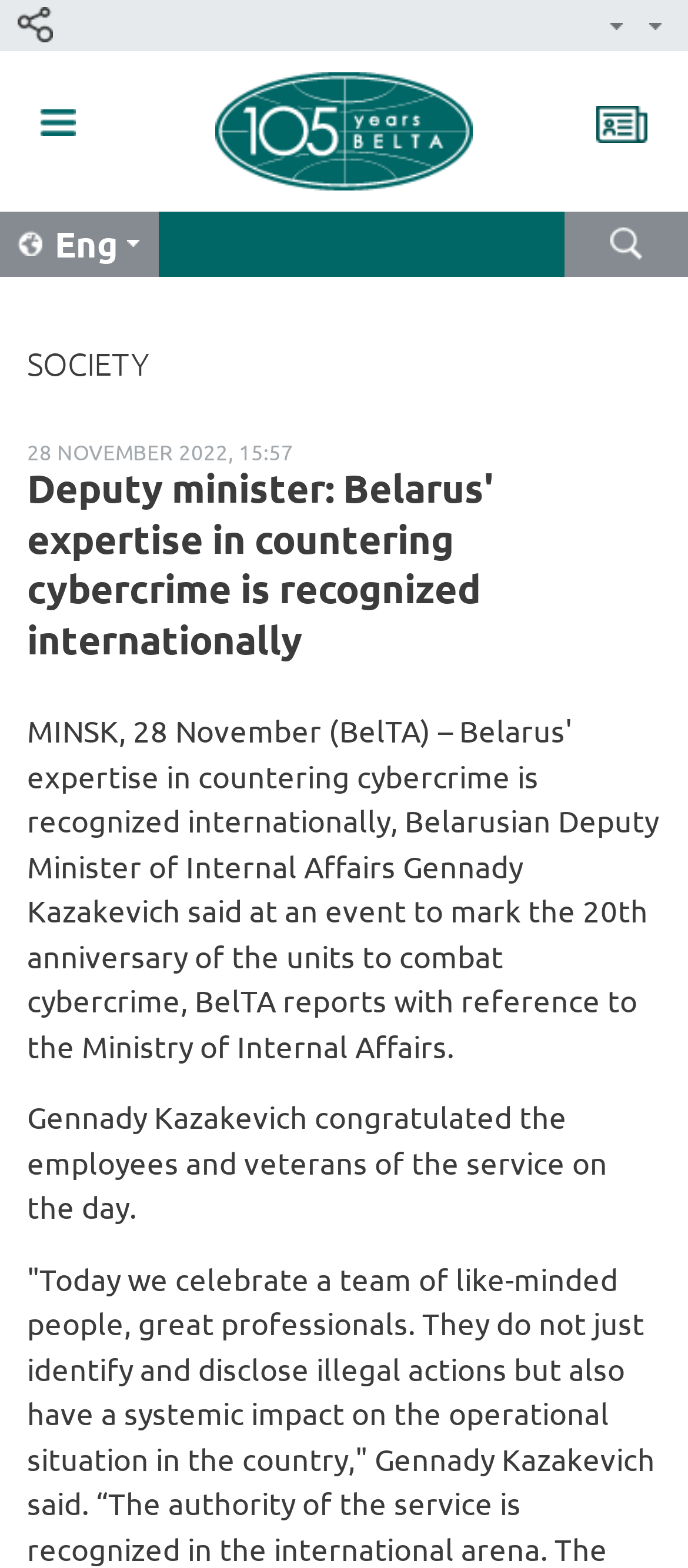Highlight the bounding box coordinates of the element that should be clicked to carry out the following instruction: "Read the 'SOCIETY' section". The coordinates must be given as four float numbers ranging from 0 to 1, i.e., [left, top, right, bottom].

[0.039, 0.222, 0.961, 0.242]